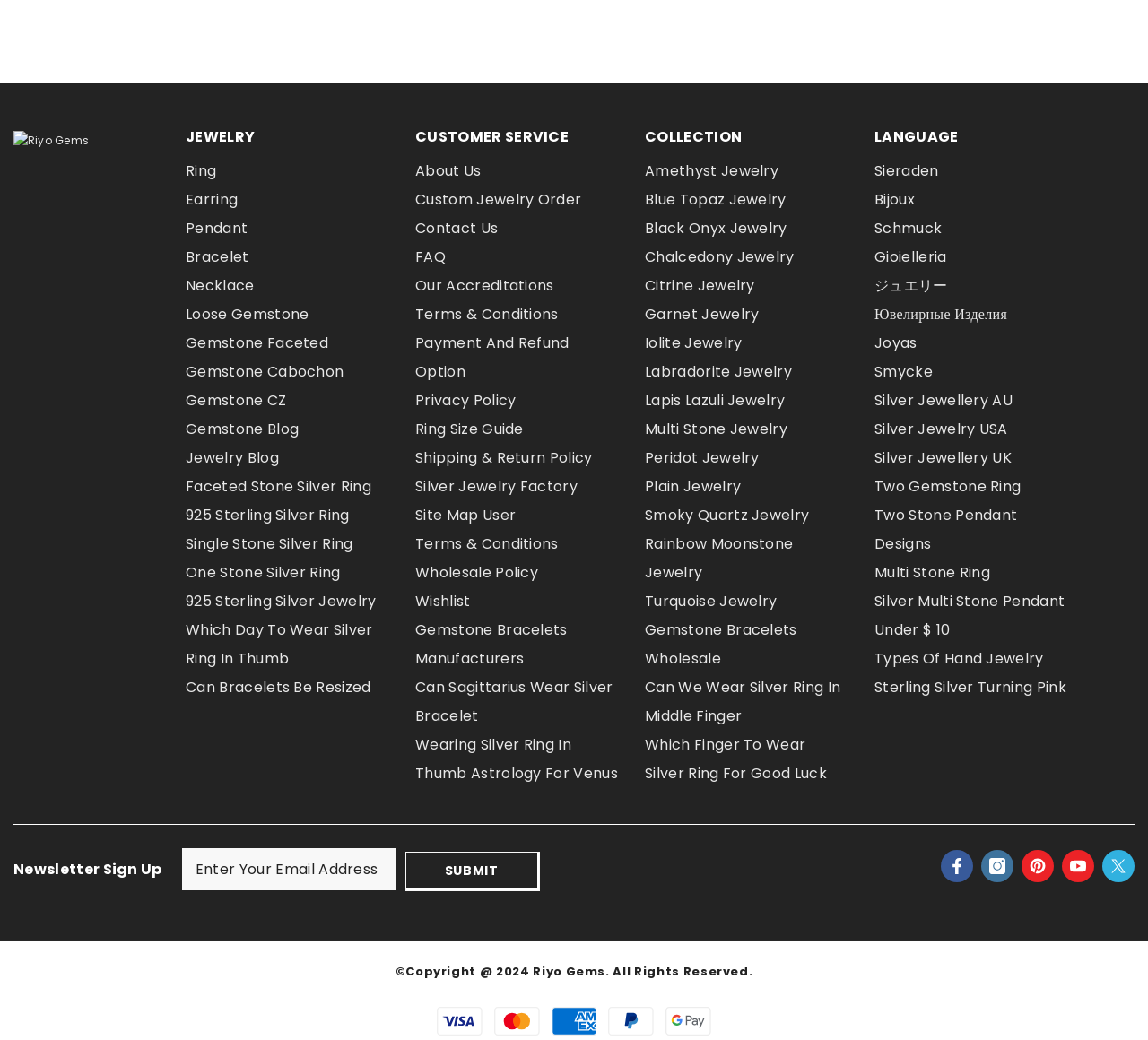Locate the bounding box coordinates of the clickable region necessary to complete the following instruction: "Browse the 'COLLECTION' section". Provide the coordinates in the format of four float numbers between 0 and 1, i.e., [left, top, right, bottom].

[0.562, 0.123, 0.738, 0.141]